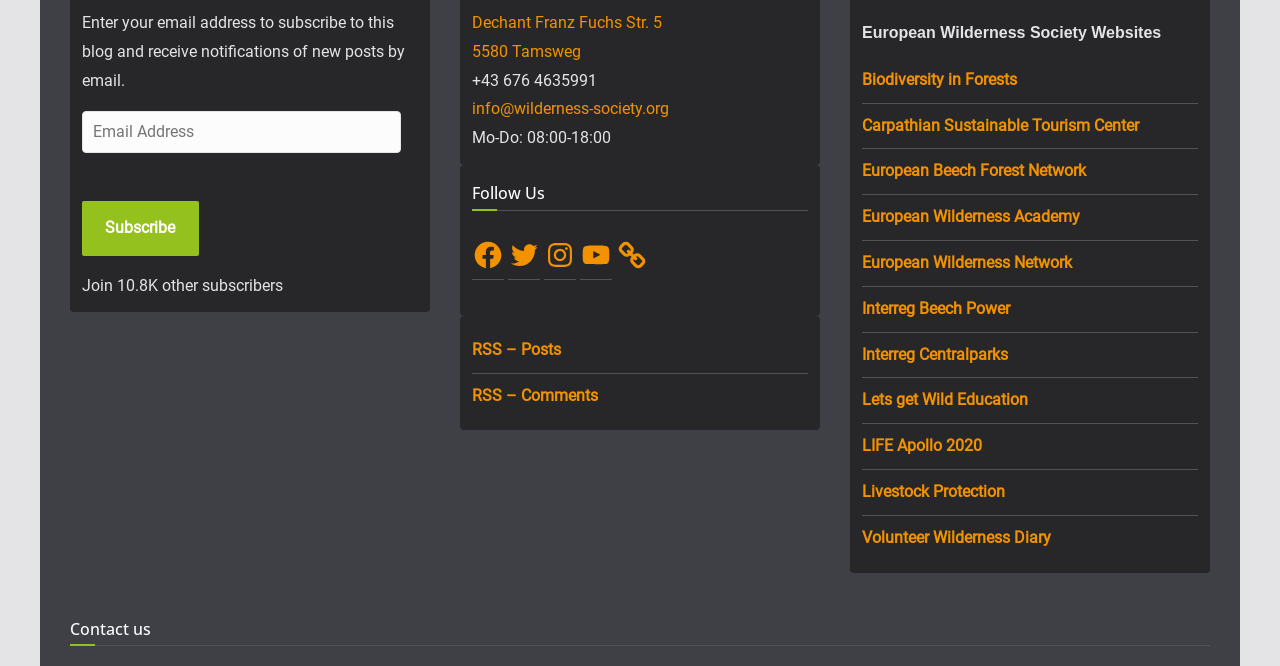Refer to the image and offer a detailed explanation in response to the question: What is the phone number provided?

I found the phone number in the contact information section, which is +43 676 4635991.